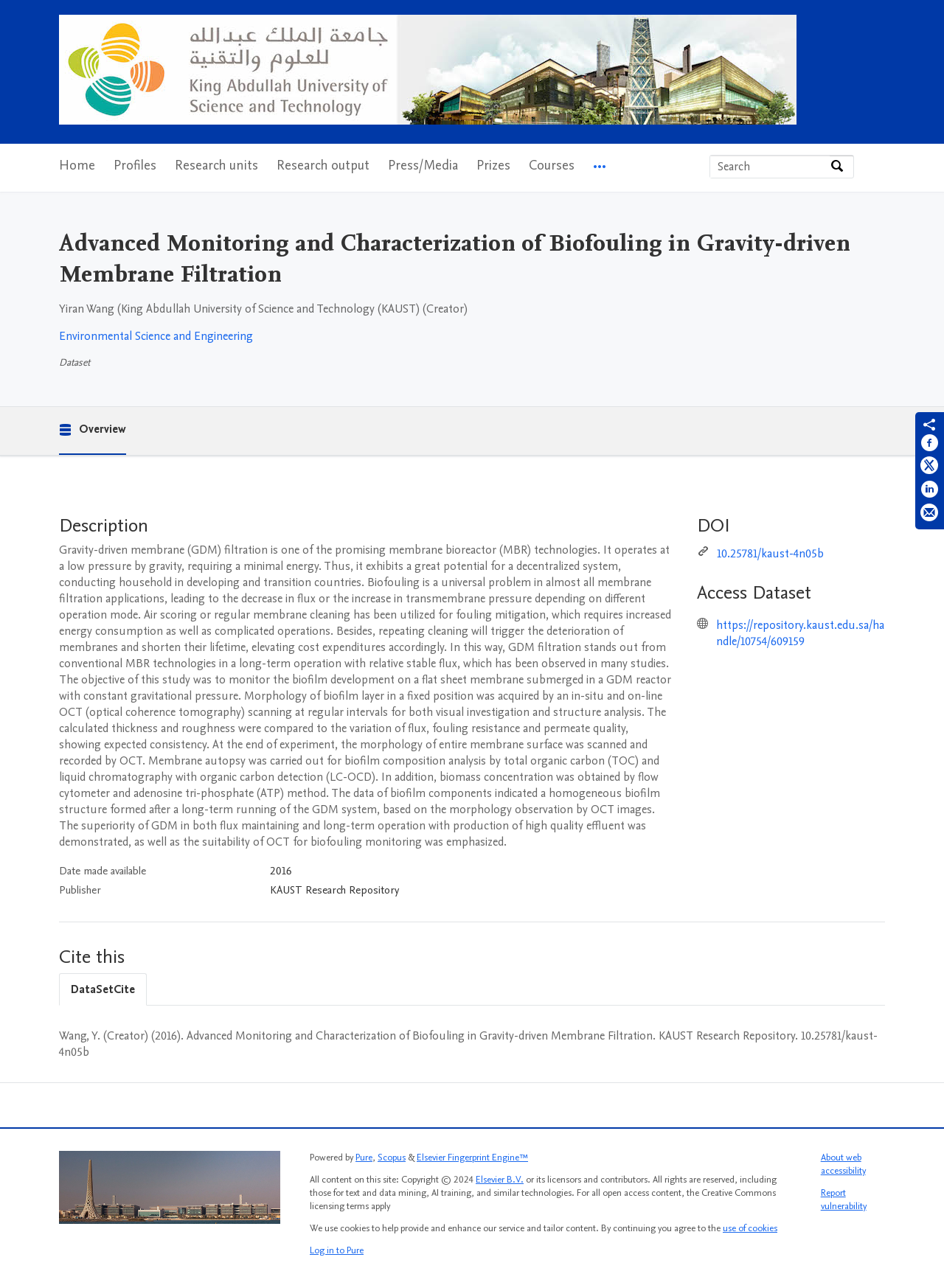Please determine the bounding box coordinates of the area that needs to be clicked to complete this task: 'Cite this dataset'. The coordinates must be four float numbers between 0 and 1, formatted as [left, top, right, bottom].

[0.062, 0.755, 0.155, 0.781]